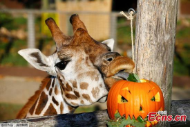Answer the question below with a single word or a brief phrase: 
What season is being celebrated?

Halloween